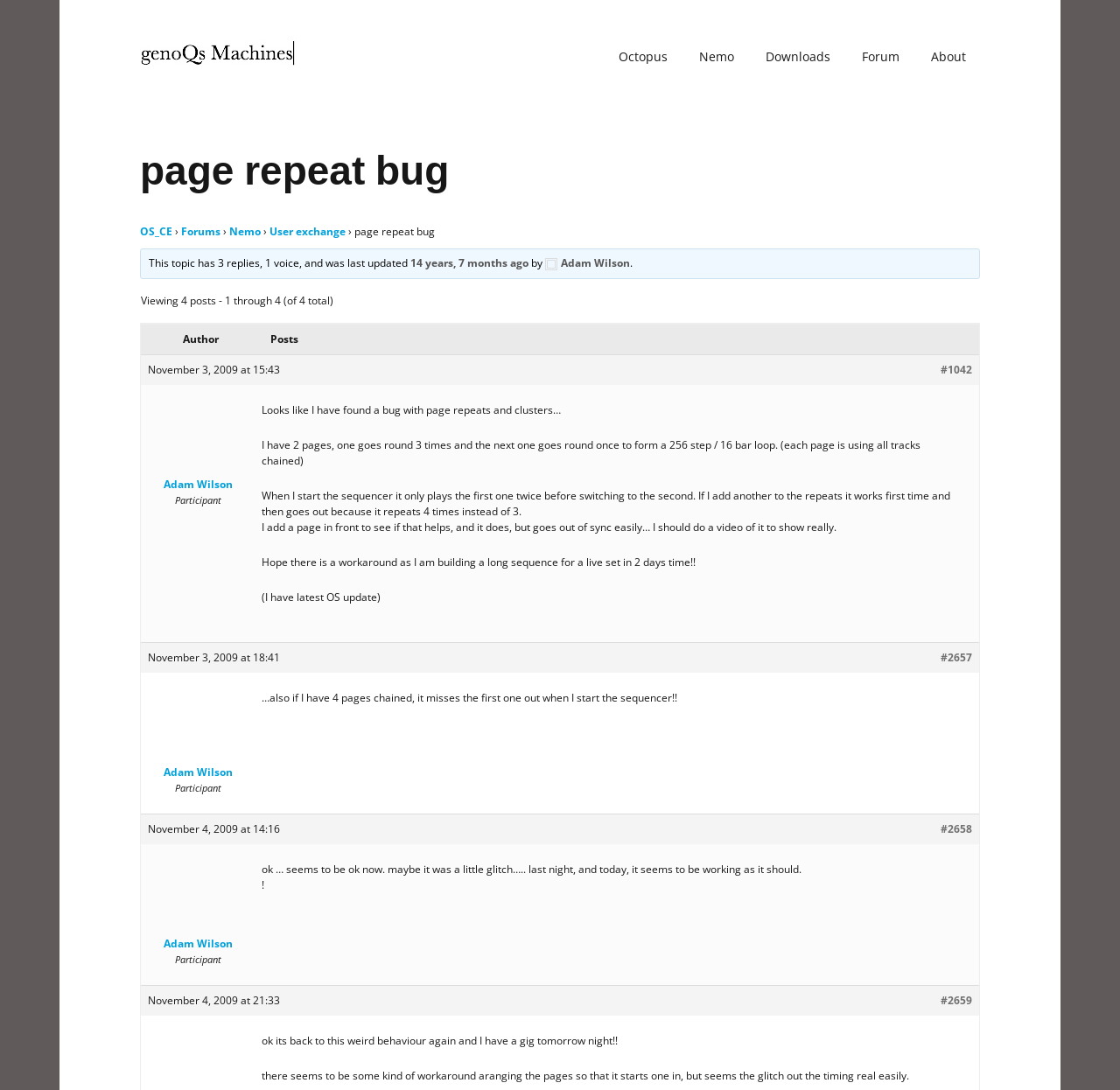Determine the bounding box coordinates of the area to click in order to meet this instruction: "Click on the 'genoQs Machines' link".

[0.125, 0.035, 0.265, 0.067]